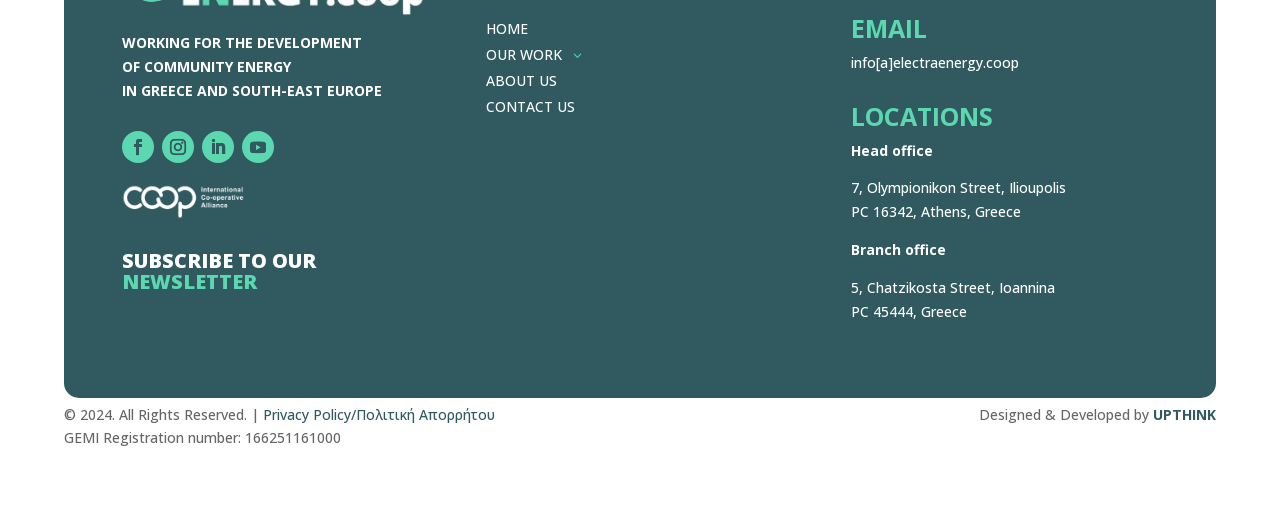How many social media links are there on the top of the page?
Based on the image content, provide your answer in one word or a short phrase.

4